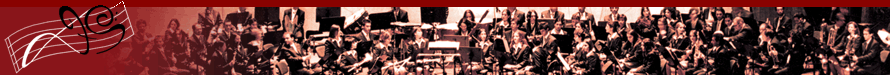What is the atmosphere suggested by the backdrop?
Using the information from the image, provide a comprehensive answer to the question.

The caption describes the backdrop as infused with shades of red, exuding a sense of passion and energy, which suggests a live performance atmosphere.